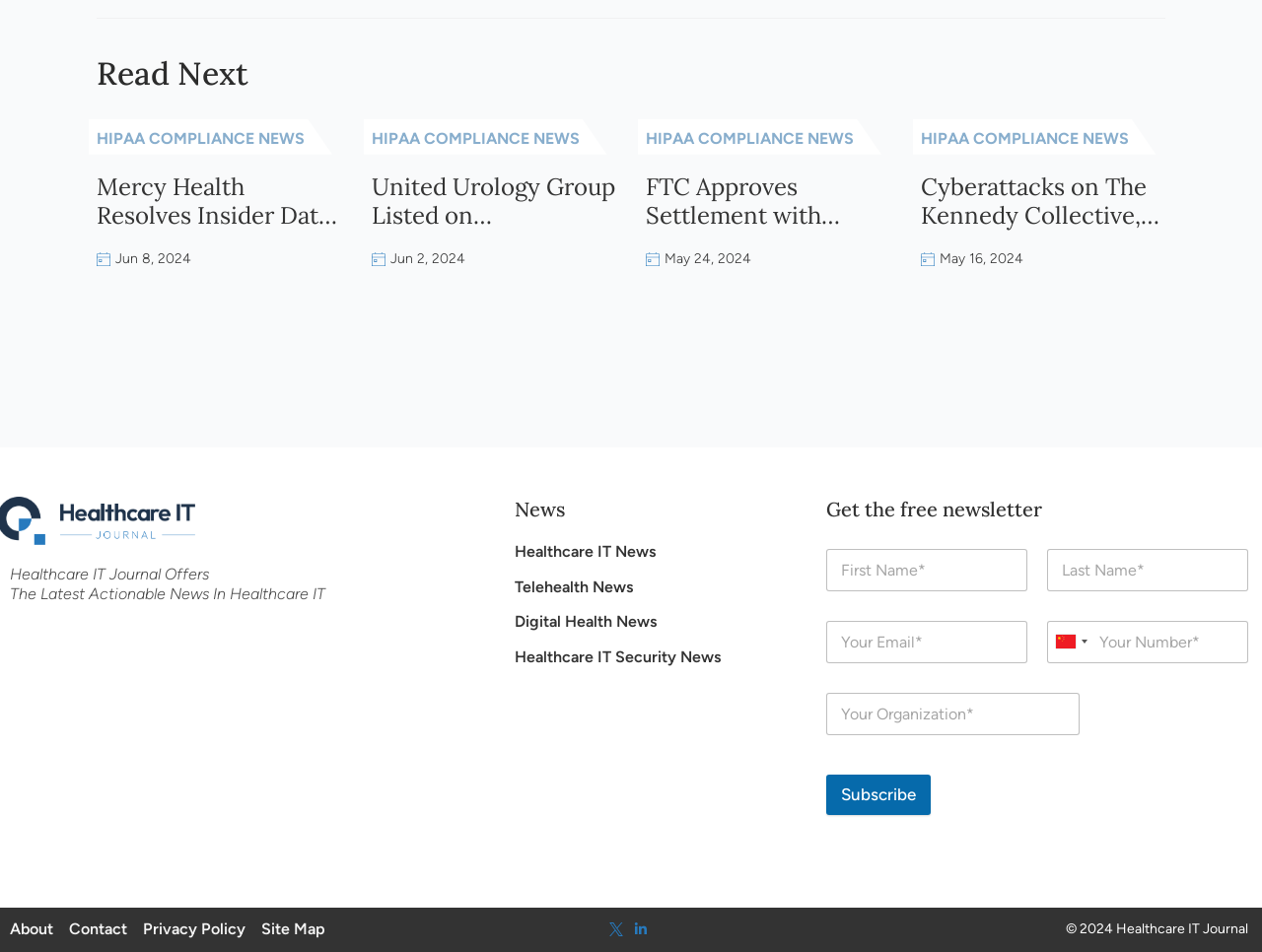Can you show the bounding box coordinates of the region to click on to complete the task described in the instruction: "Click on the 'Healthcare IT News' link"?

[0.408, 0.569, 0.639, 0.591]